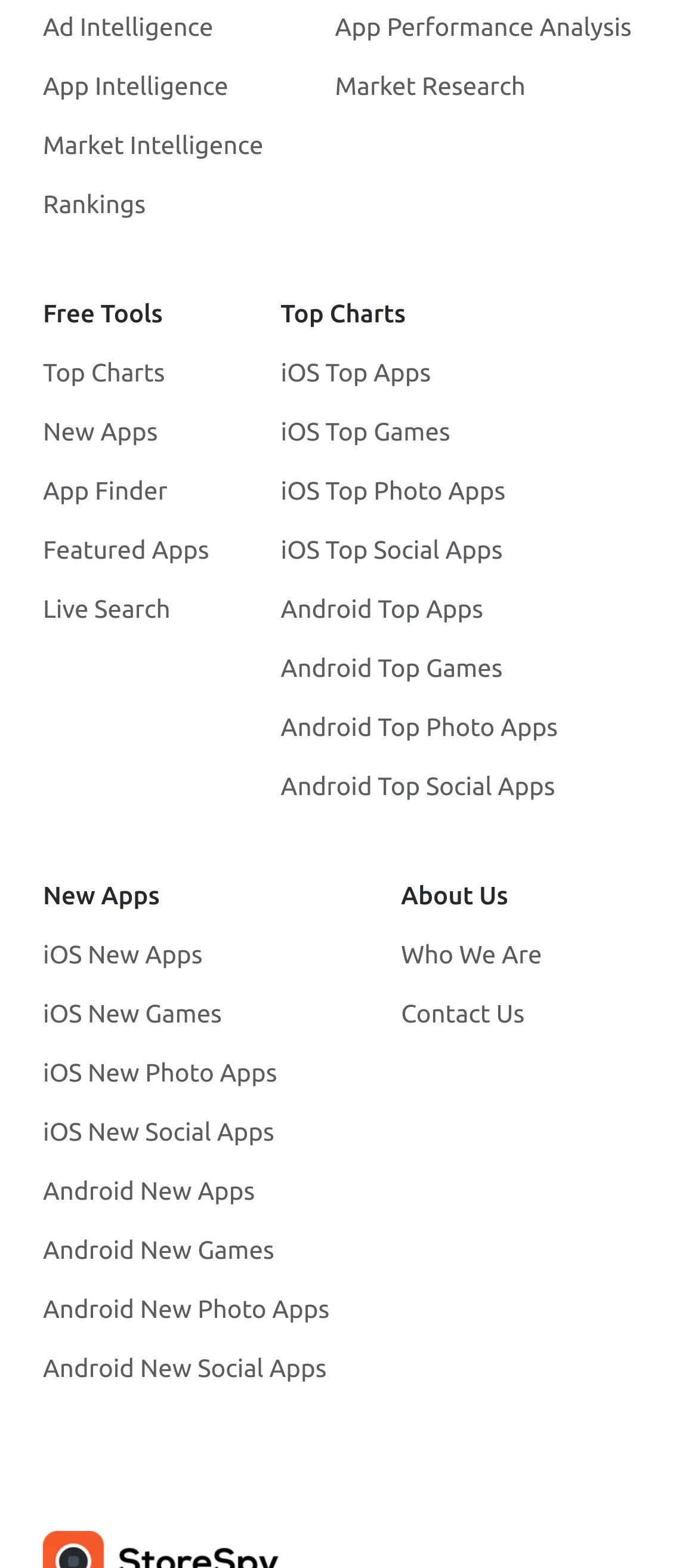Respond to the question below with a single word or phrase:
What type of intelligence does the 'Ad Intelligence' link provide?

Ad